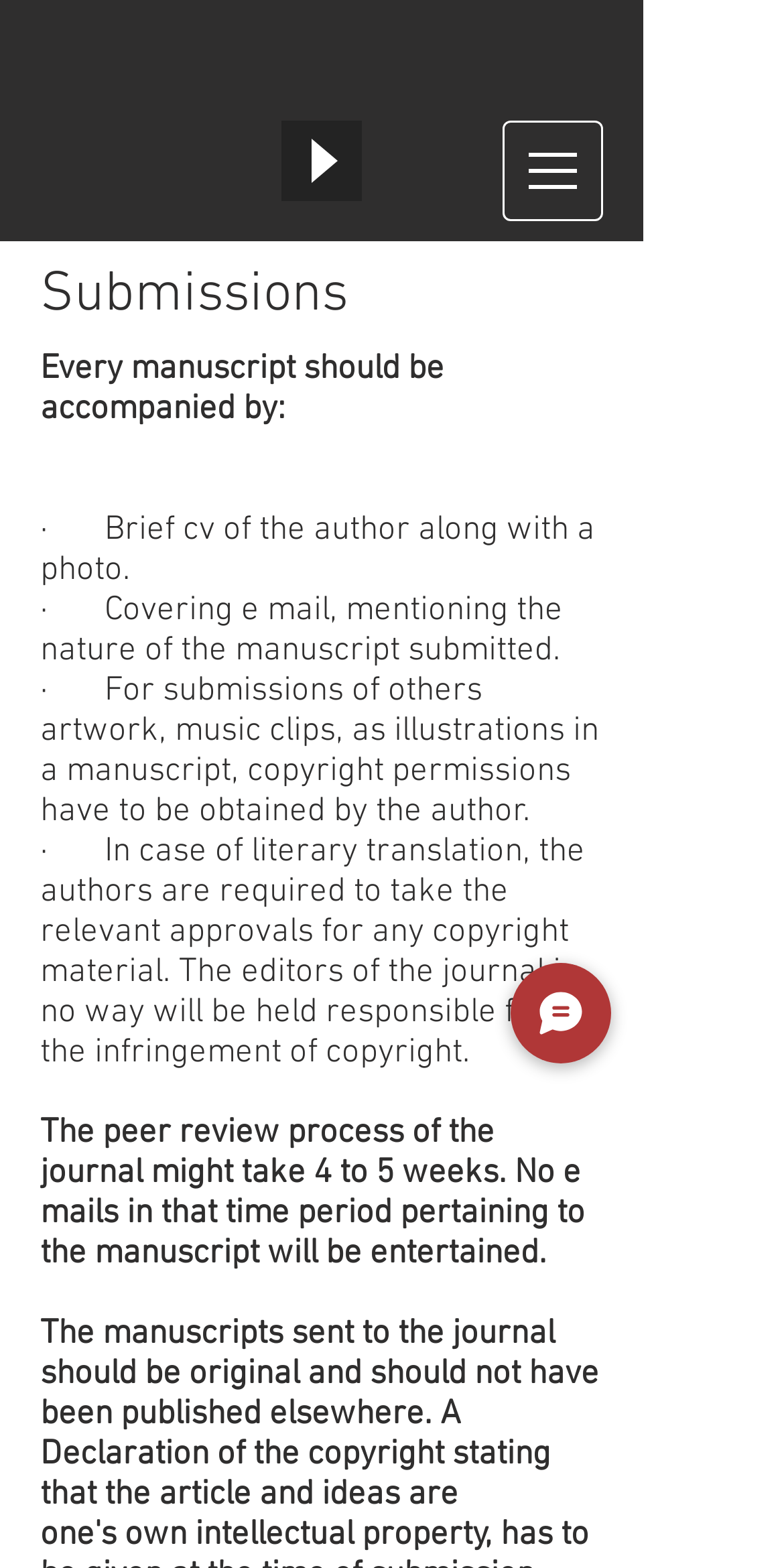Is the journal responsible for copyright infringement?
Please provide a single word or phrase as your answer based on the image.

No